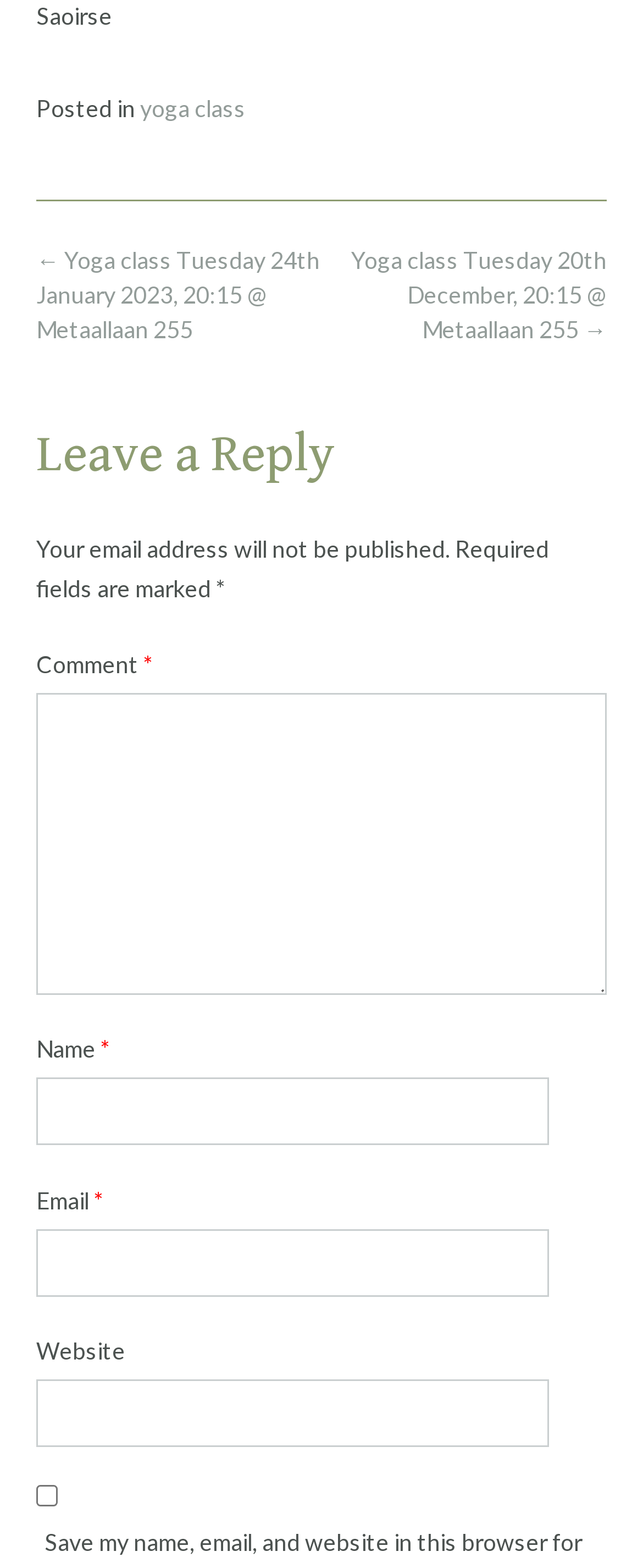Determine the coordinates of the bounding box for the clickable area needed to execute this instruction: "Type your name".

[0.056, 0.688, 0.854, 0.731]